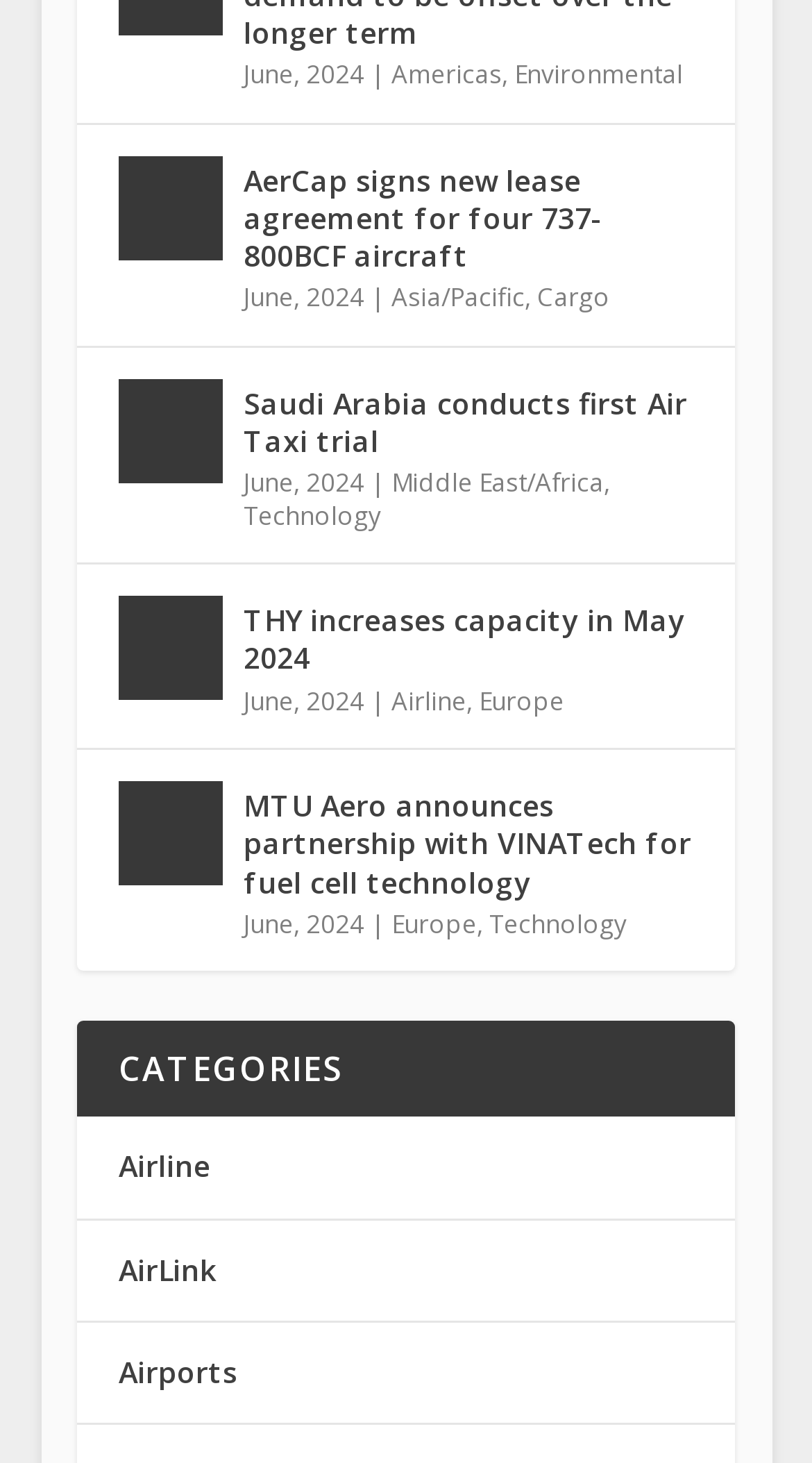What is the month of the news articles? Based on the image, give a response in one word or a short phrase.

June, 2024